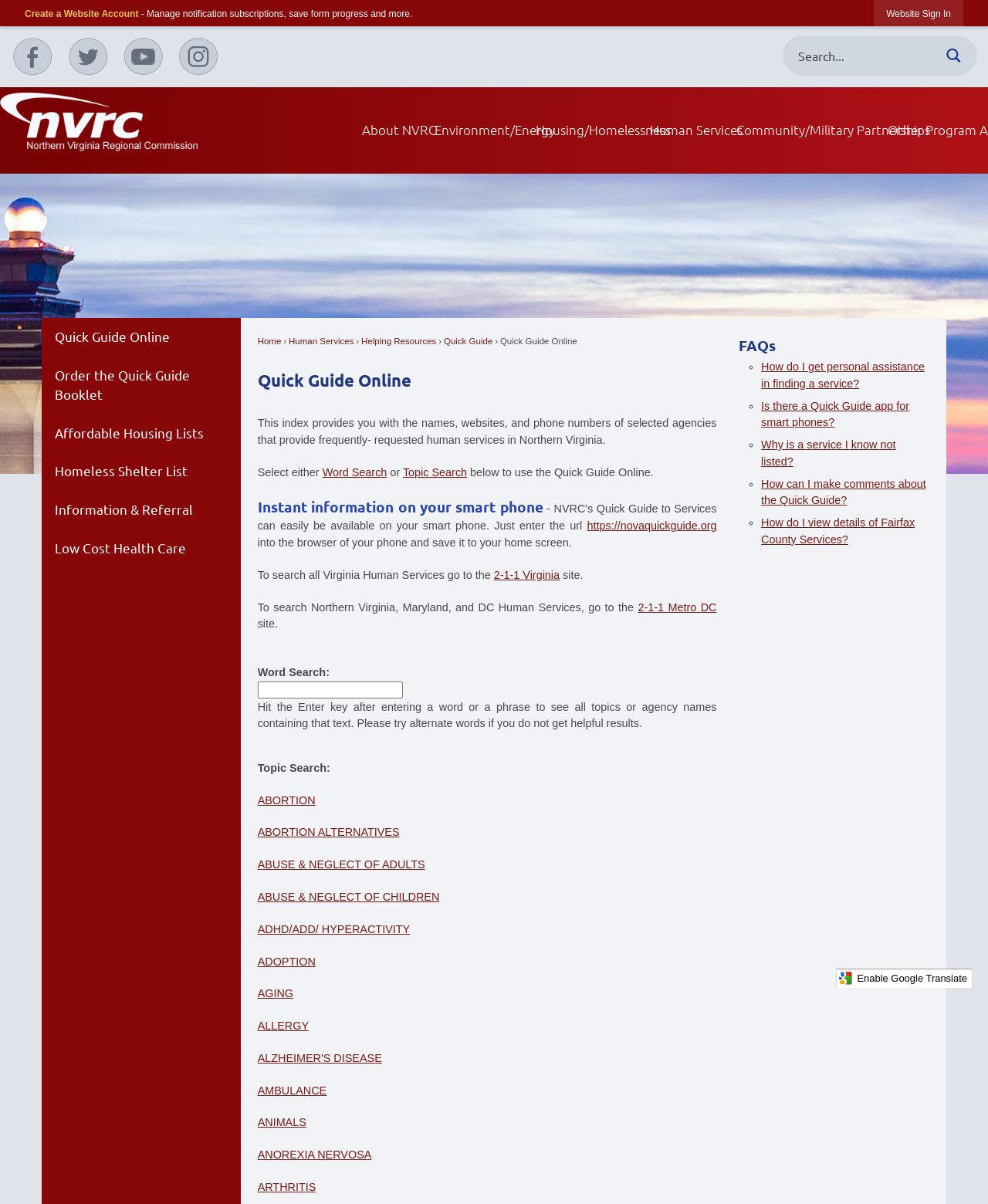Please mark the clickable region by giving the bounding box coordinates needed to complete this instruction: "Click to sign in to the website".

[0.885, 0.0, 0.975, 0.022]